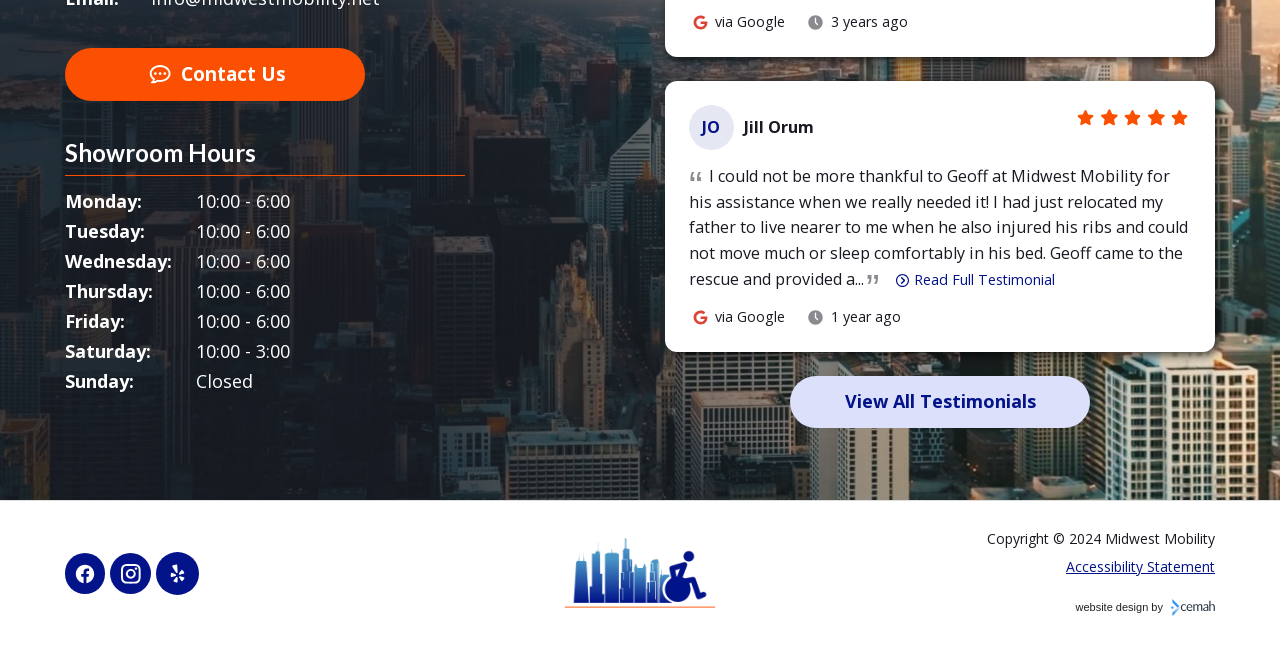Kindly respond to the following question with a single word or a brief phrase: 
Where can I find more testimonials?

View All Testimonials